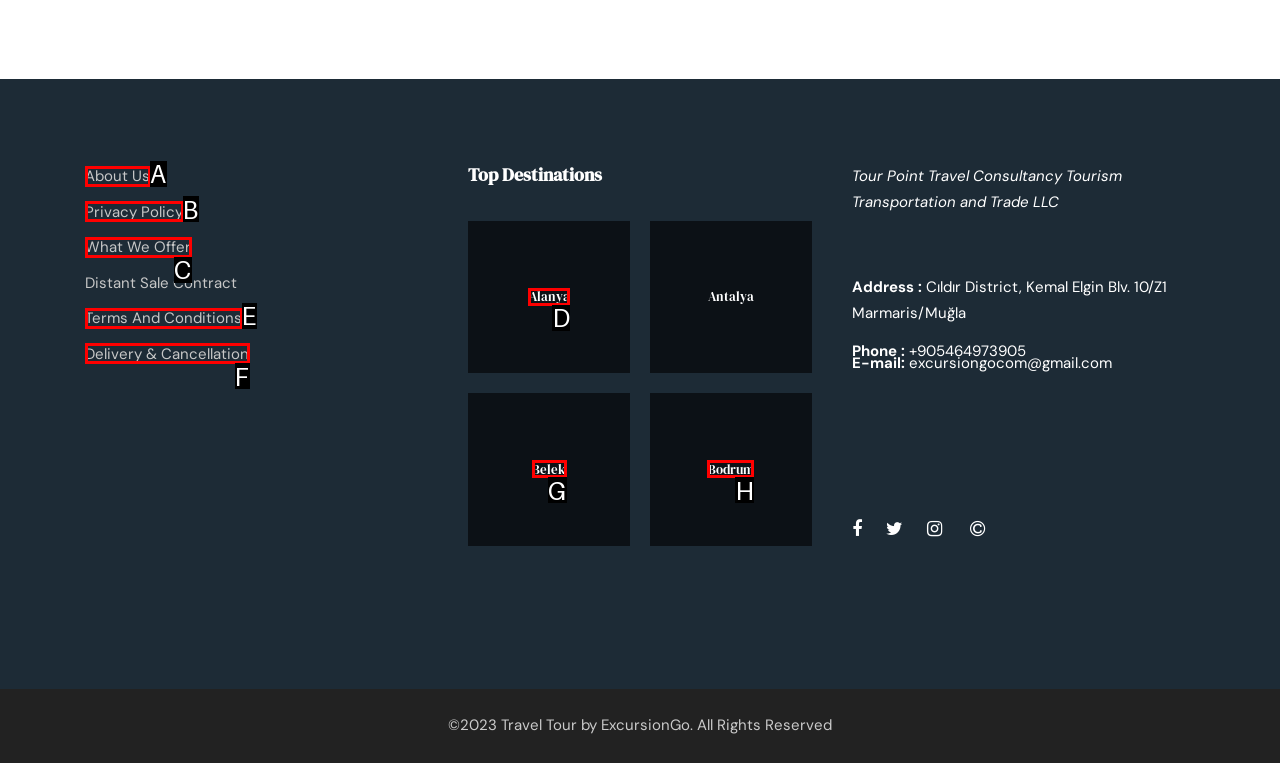Using the description: La Peur de La Pauvreté, find the best-matching HTML element. Indicate your answer with the letter of the chosen option.

None